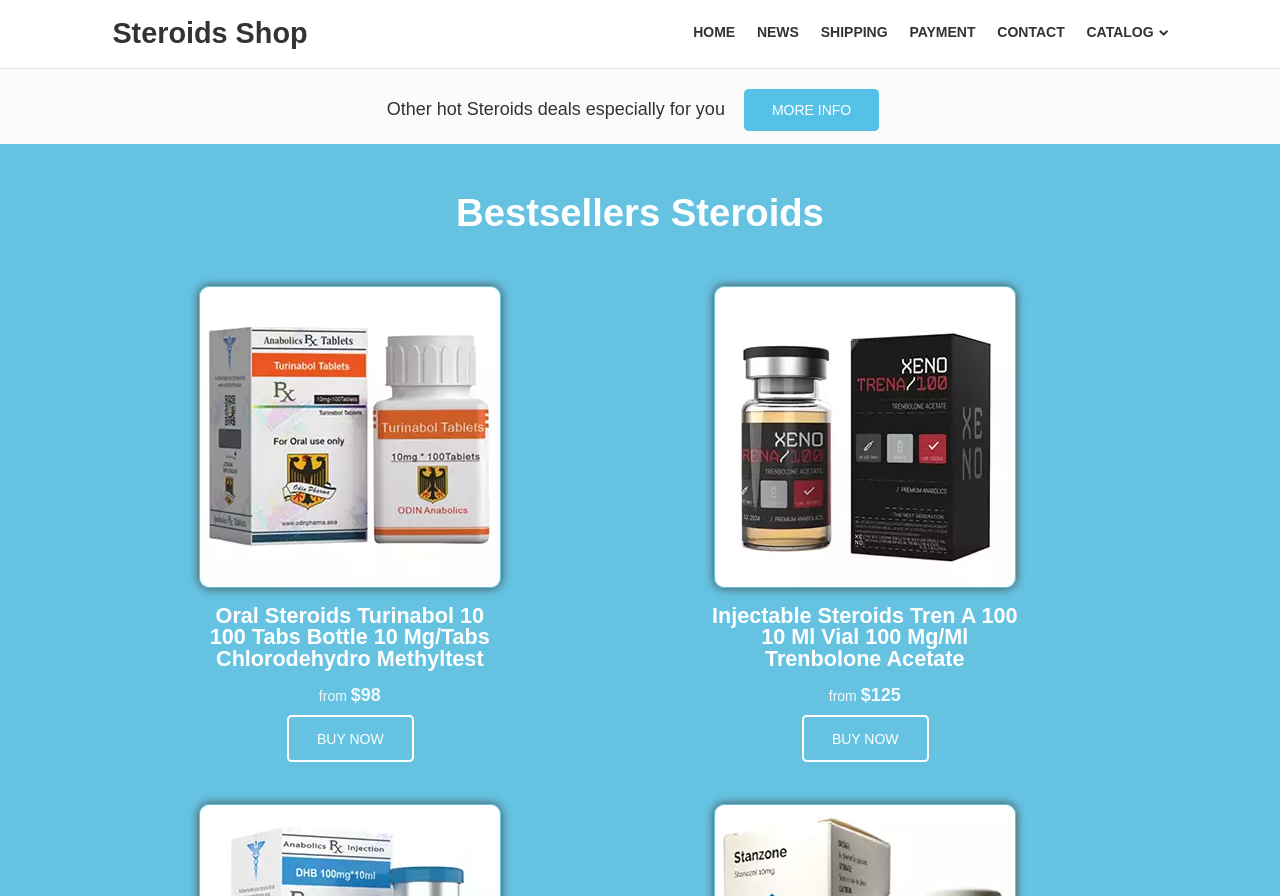How many tabs are in the Oral Steroids Turinabol 10 bottle?
Based on the image, give a one-word or short phrase answer.

100 Tabs